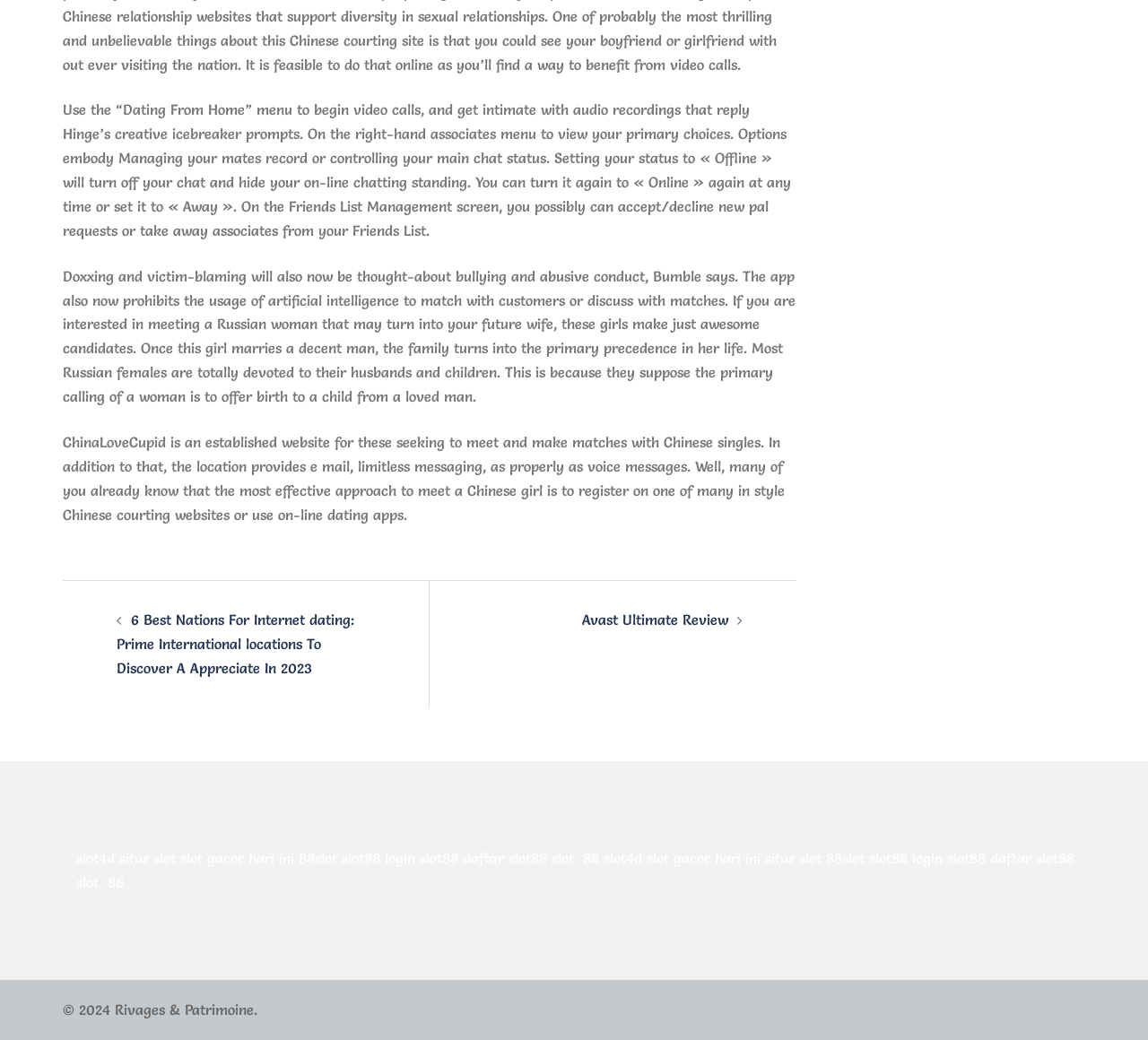What is the copyright year mentioned at the bottom of the webpage?
Respond to the question with a well-detailed and thorough answer.

The copyright information at the bottom of the webpage states '© 2024 Rivages & Patrimoine', indicating that the copyright year is 2024.